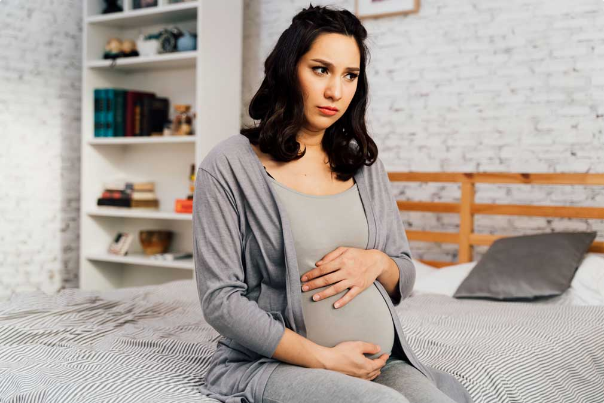What is the tone of the surroundings?
Based on the screenshot, provide a one-word or short-phrase response.

Warm and neutral